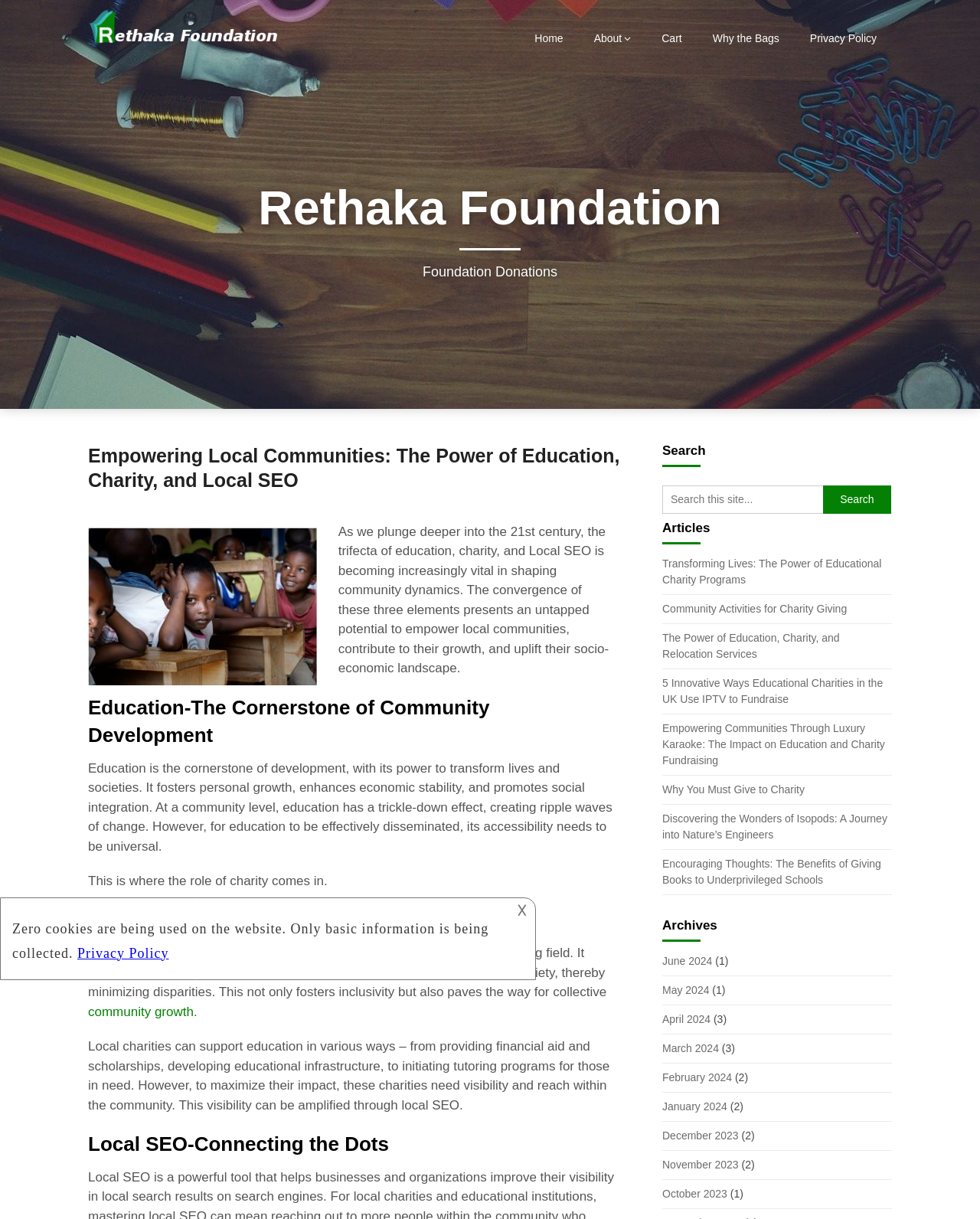Find and extract the text of the primary heading on the webpage.

Empowering Local Communities: The Power of Education, Charity, and Local SEO